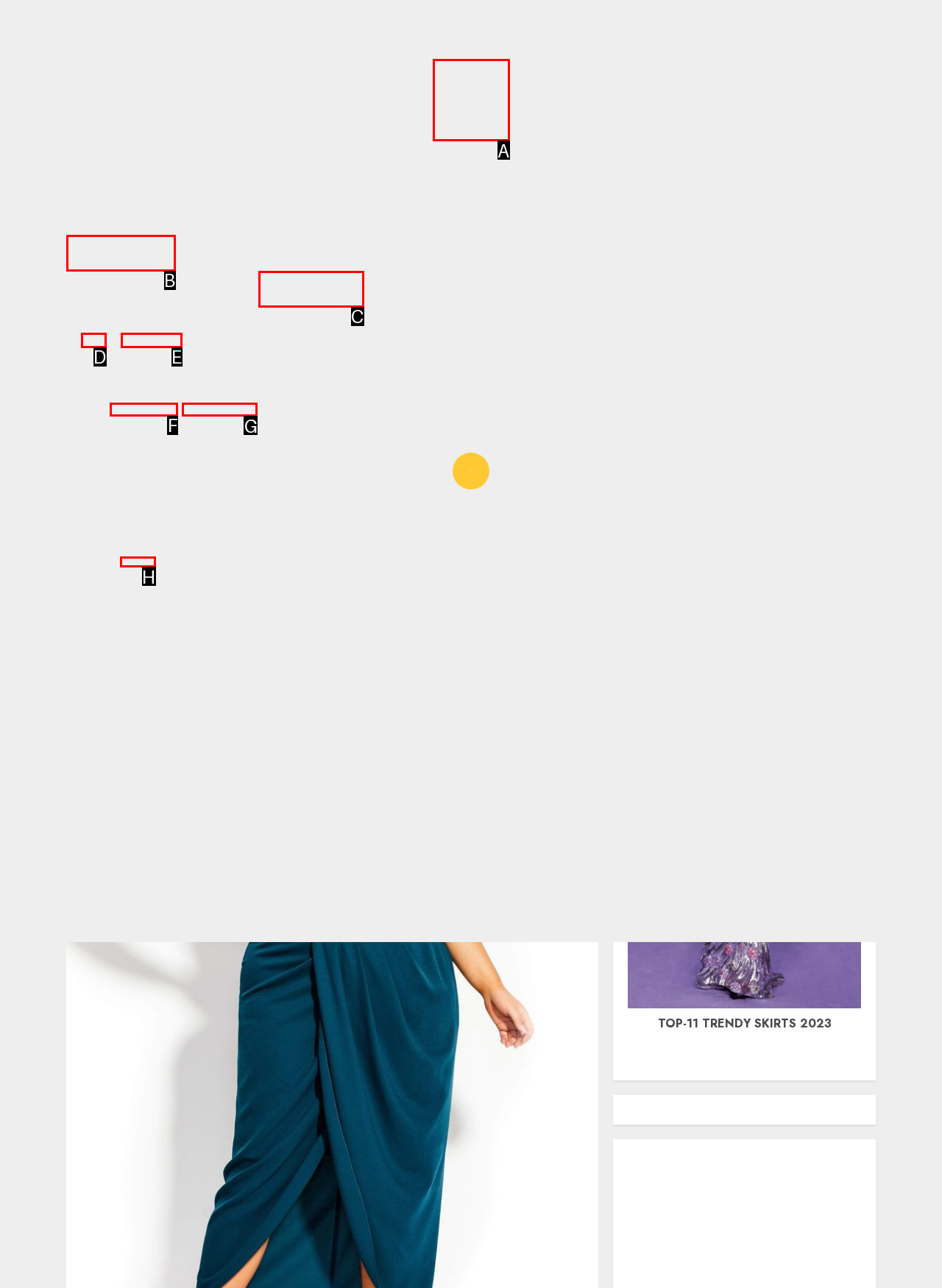Identify the letter of the option to click in order to Go to the 'BEST OUTFITS' section. Answer with the letter directly.

F